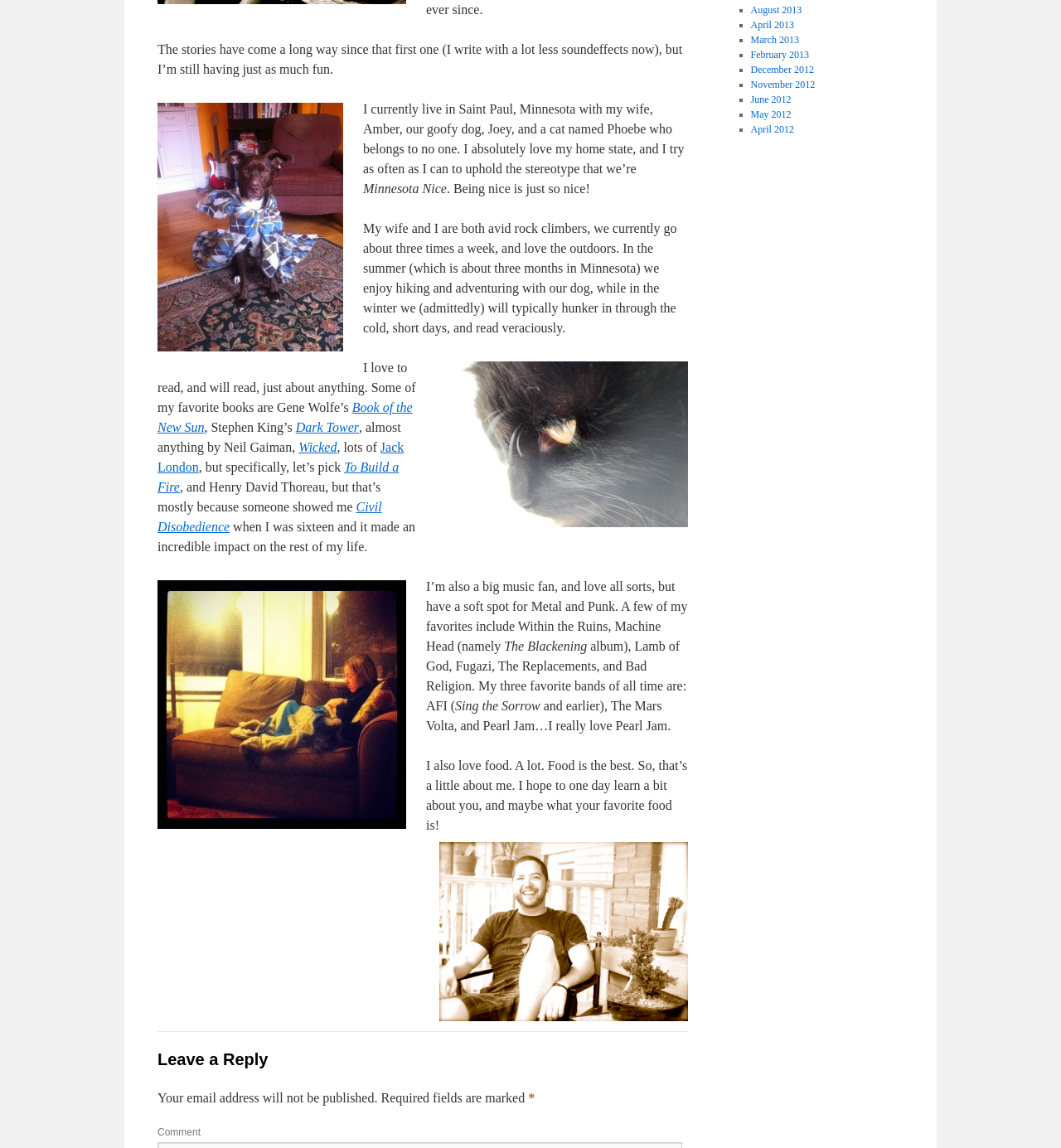Provide the bounding box coordinates for the specified HTML element described in this description: "Wicked". The coordinates should be four float numbers ranging from 0 to 1, in the format [left, top, right, bottom].

[0.281, 0.384, 0.317, 0.396]